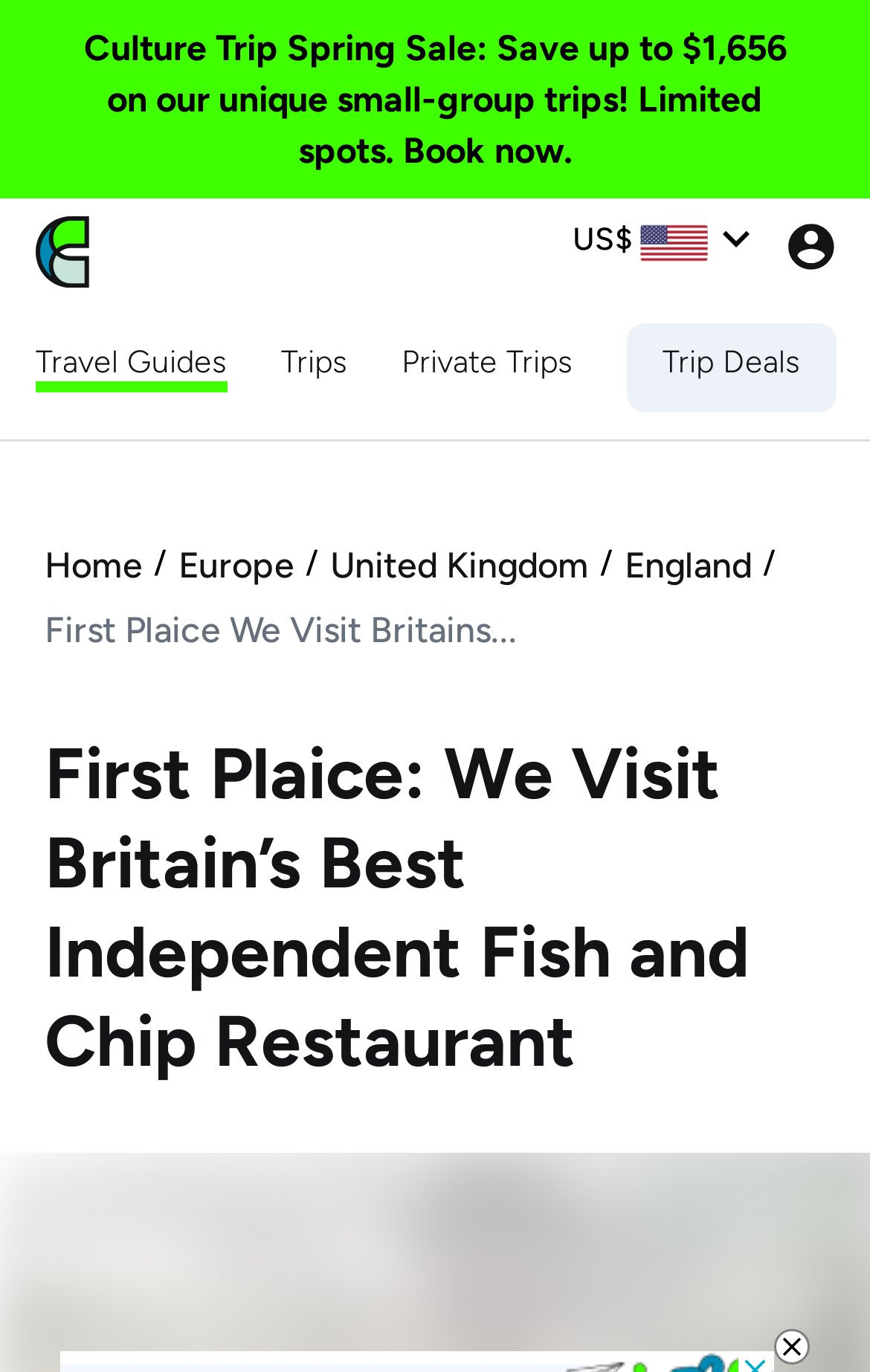Use the details in the image to answer the question thoroughly: 
How many images are in the top section of the webpage?

The top section of the webpage contains the 'culture trip logo full' image, the 'currency icon' image, and another image with no description. Therefore, there are 3 images in the top section of the webpage.